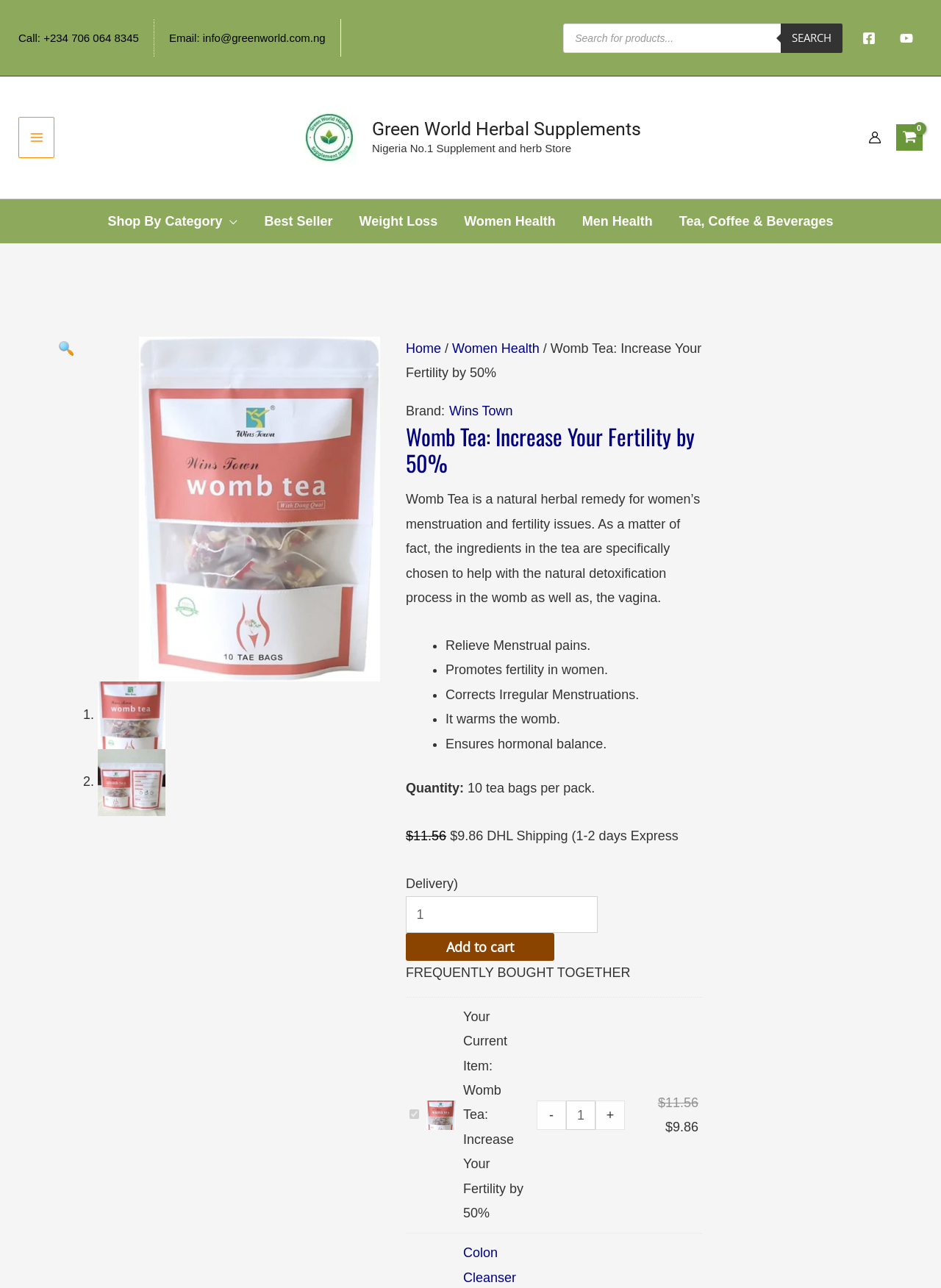Determine the bounding box coordinates for the clickable element to execute this instruction: "Add Womb Tea to cart". Provide the coordinates as four float numbers between 0 and 1, i.e., [left, top, right, bottom].

[0.431, 0.724, 0.589, 0.746]